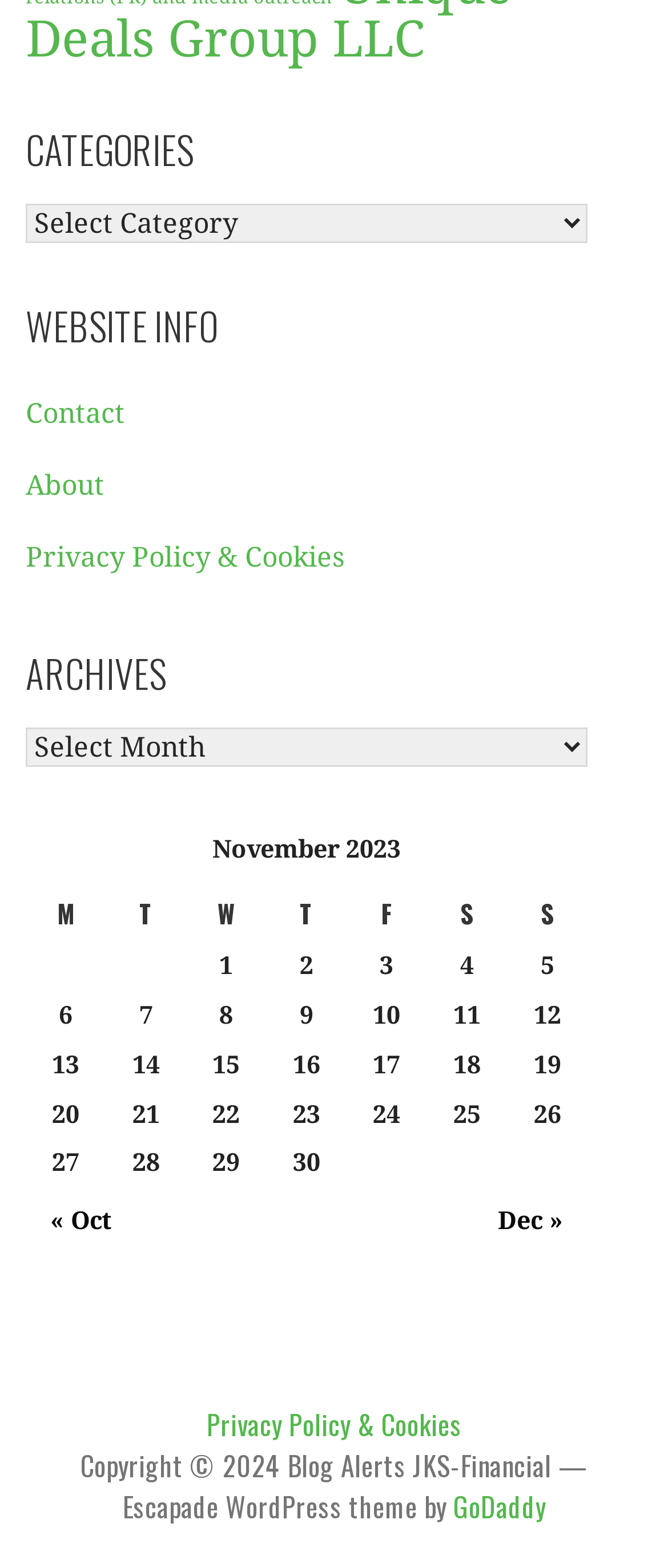Could you specify the bounding box coordinates for the clickable section to complete the following instruction: "Choose an archive"?

[0.038, 0.464, 0.879, 0.489]